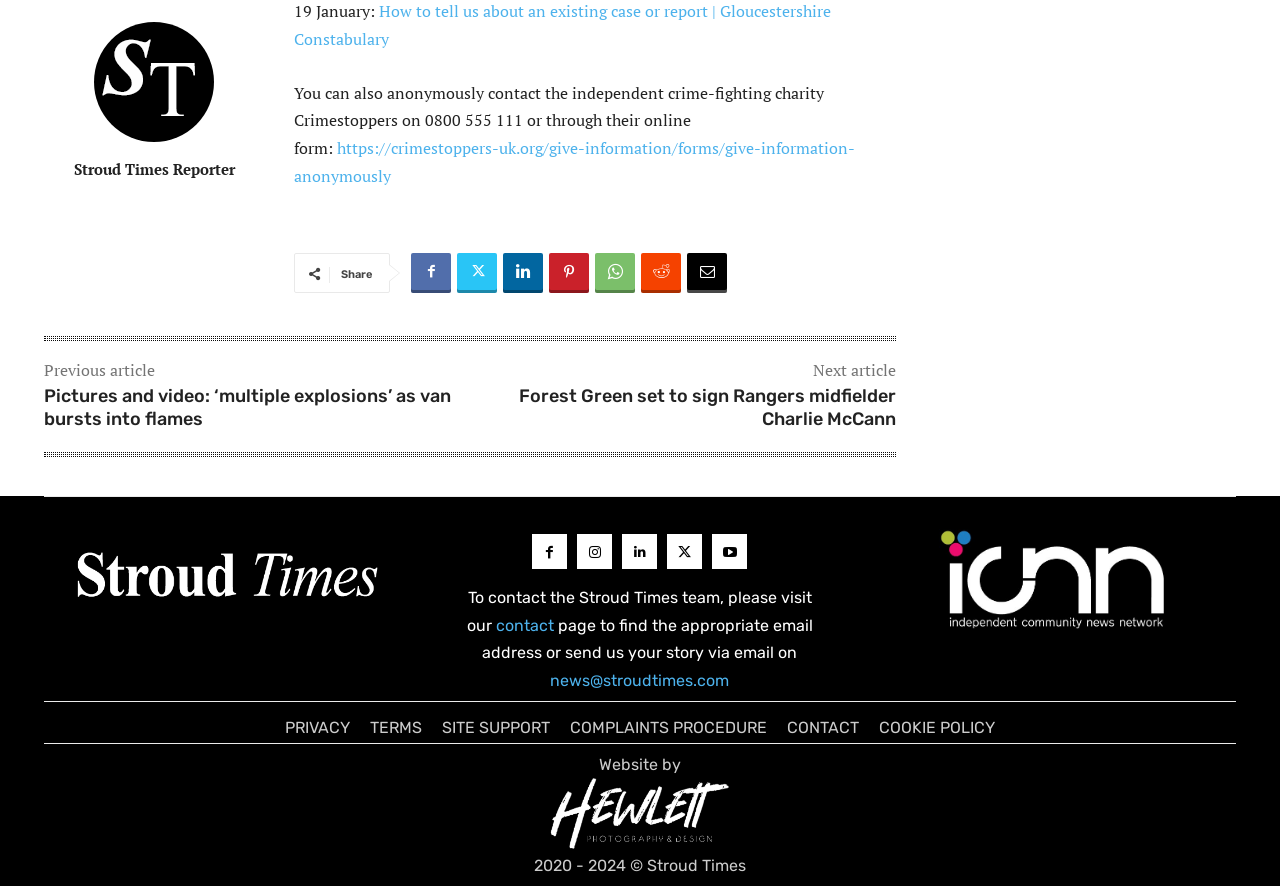From the webpage screenshot, identify the region described by https://crimestoppers-uk.org/give-information/forms/give-information-anonymously. Provide the bounding box coordinates as (top-left x, top-left y, bottom-right x, bottom-right y), with each value being a floating point number between 0 and 1.

[0.23, 0.155, 0.668, 0.211]